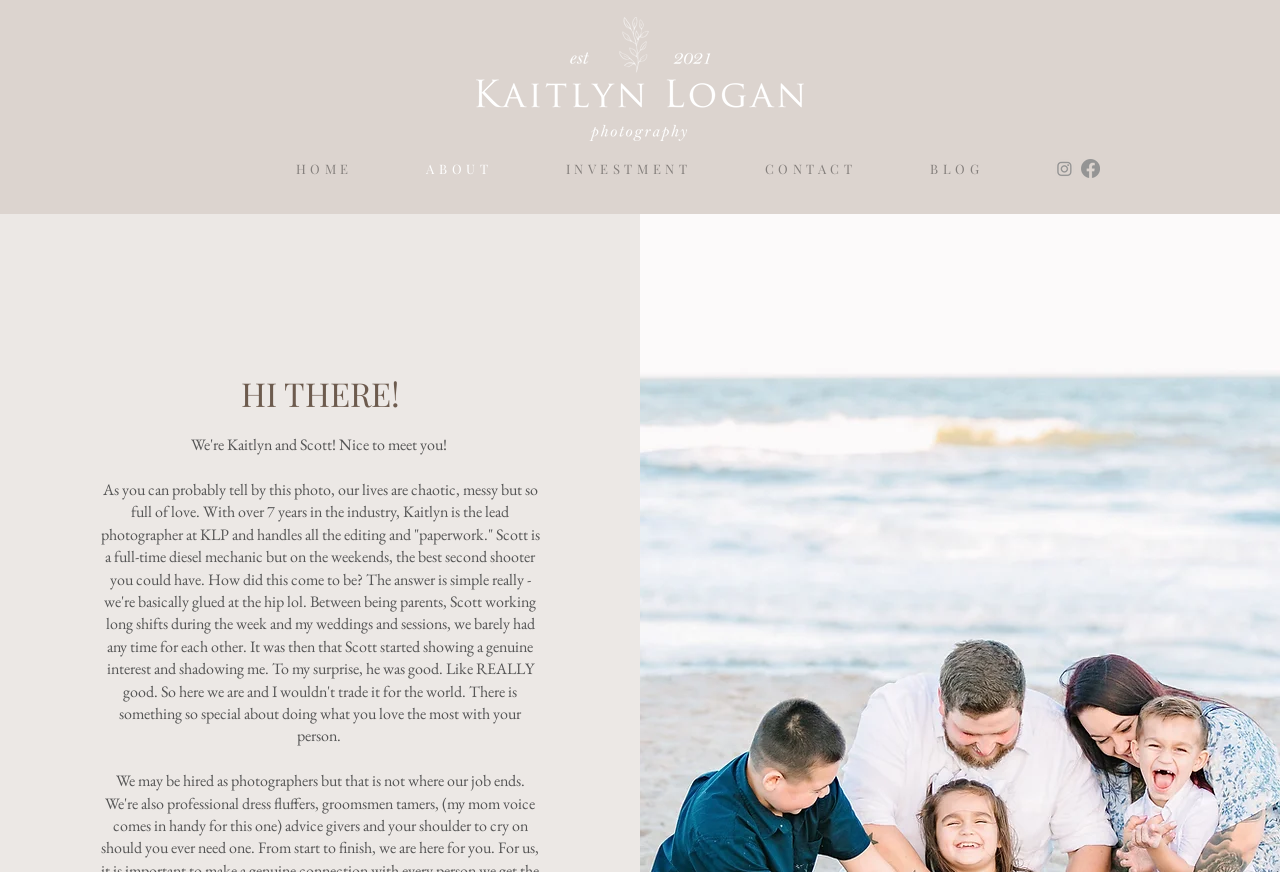Explain the webpage's design and content in an elaborate manner.

The webpage is about Kaitlyn Logan, with a focus on her personal and professional life. At the top, there is a navigation bar with five links: HOME, ABOUT, INVESTMENT, CONTACT, and BLOG, aligned horizontally and taking up about half of the screen width. To the right of the navigation bar, there is a social bar with links to Instagram and Facebook, each accompanied by an icon.

Below the navigation bar, there is a large heading "HI THERE!" that takes up about a quarter of the screen height. Following the heading, there are three paragraphs of text that describe Kaitlyn's life and work. The text is arranged in a vertical column, with the first paragraph starting from the left edge of the screen and the subsequent paragraphs indented slightly. The text describes Kaitlyn's life as chaotic but full of love, and mentions her experience as a photographer and her husband Scott's work as a diesel mechanic and second shooter.

Overall, the webpage has a clean and simple layout, with a focus on showcasing Kaitlyn's personality and work through text and images.